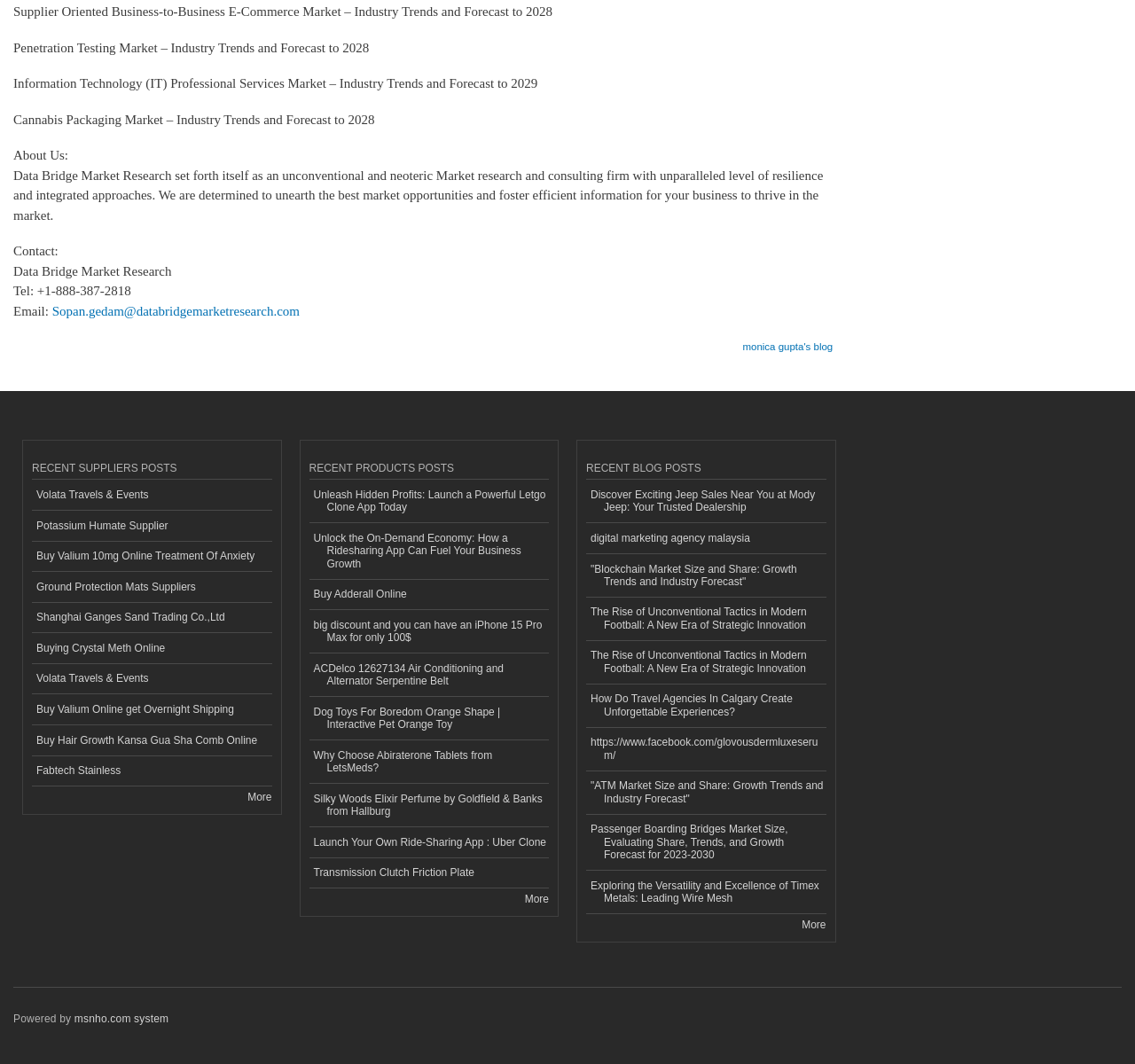Determine the bounding box coordinates of the clickable region to execute the instruction: "Click on 'More' under 'RECENT SUPPLIERS POSTS'". The coordinates should be four float numbers between 0 and 1, denoted as [left, top, right, bottom].

[0.218, 0.743, 0.239, 0.755]